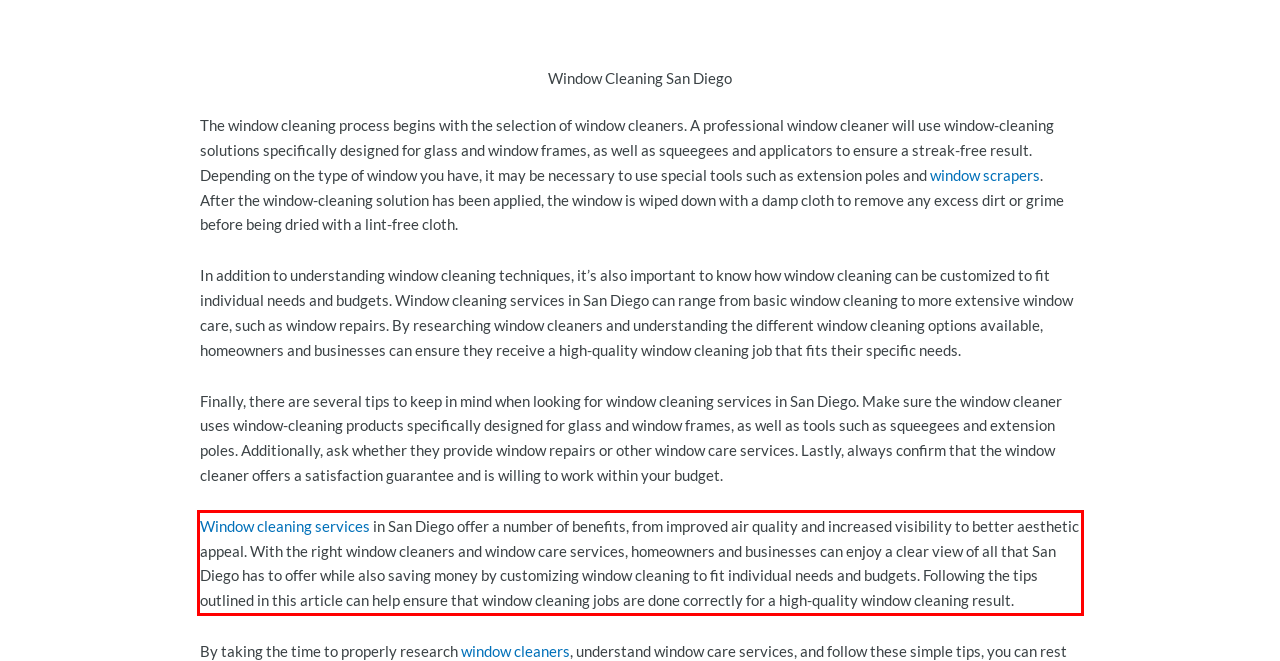By examining the provided screenshot of a webpage, recognize the text within the red bounding box and generate its text content.

Window cleaning services in San Diego offer a number of benefits, from improved air quality and increased visibility to better aesthetic appeal. With the right window cleaners and window care services, homeowners and businesses can enjoy a clear view of all that San Diego has to offer while also saving money by customizing window cleaning to fit individual needs and budgets. Following the tips outlined in this article can help ensure that window cleaning jobs are done correctly for a high-quality window cleaning result.